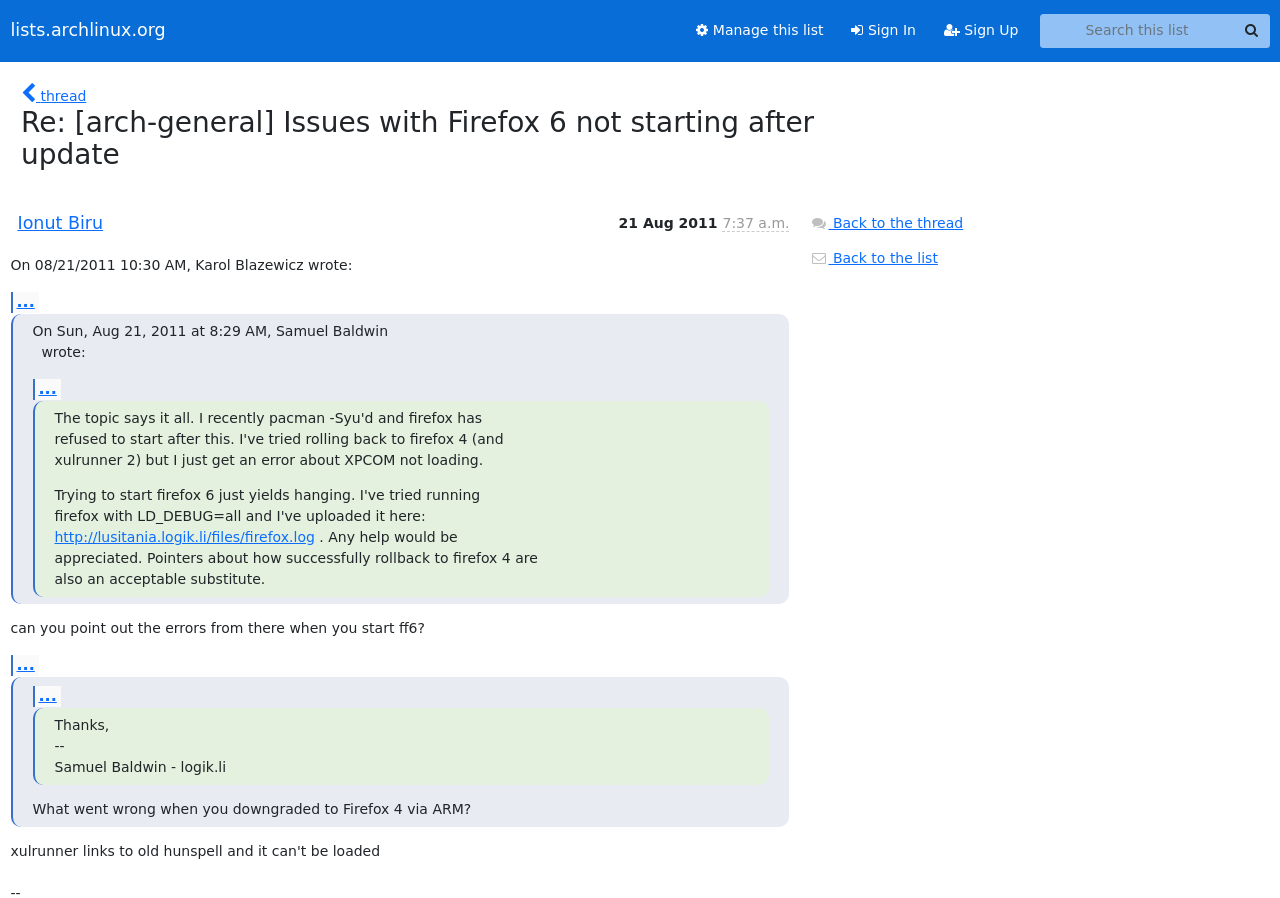What is the main title displayed on this webpage?

Re: [arch-general] Issues with Firefox 6 not starting after update